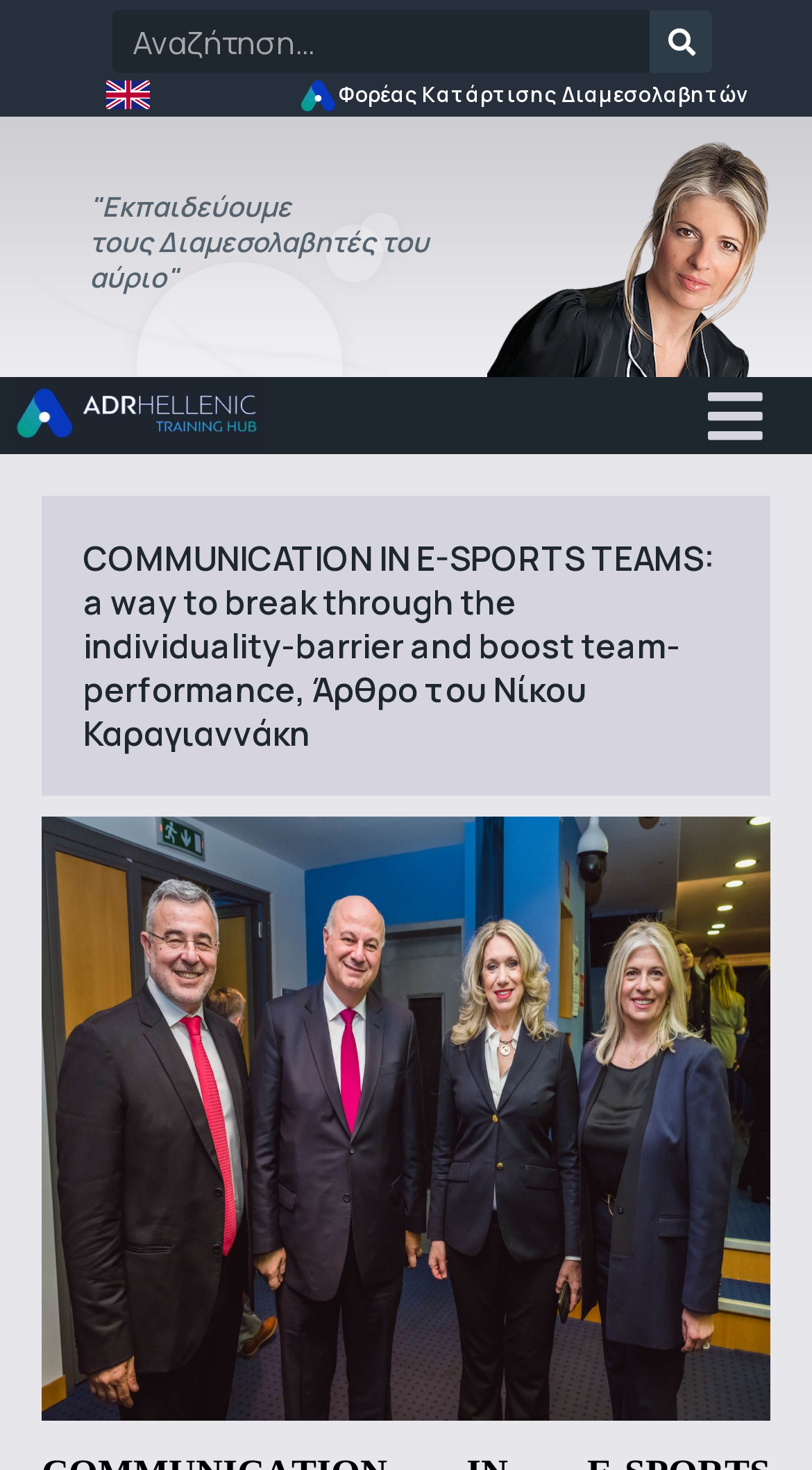What is the purpose of the button on the top right?
Please provide a comprehensive and detailed answer to the question.

I found the button element with the text 'Open/Close Menu' and the property 'expanded: False', which suggests that it is used to open or close a menu.